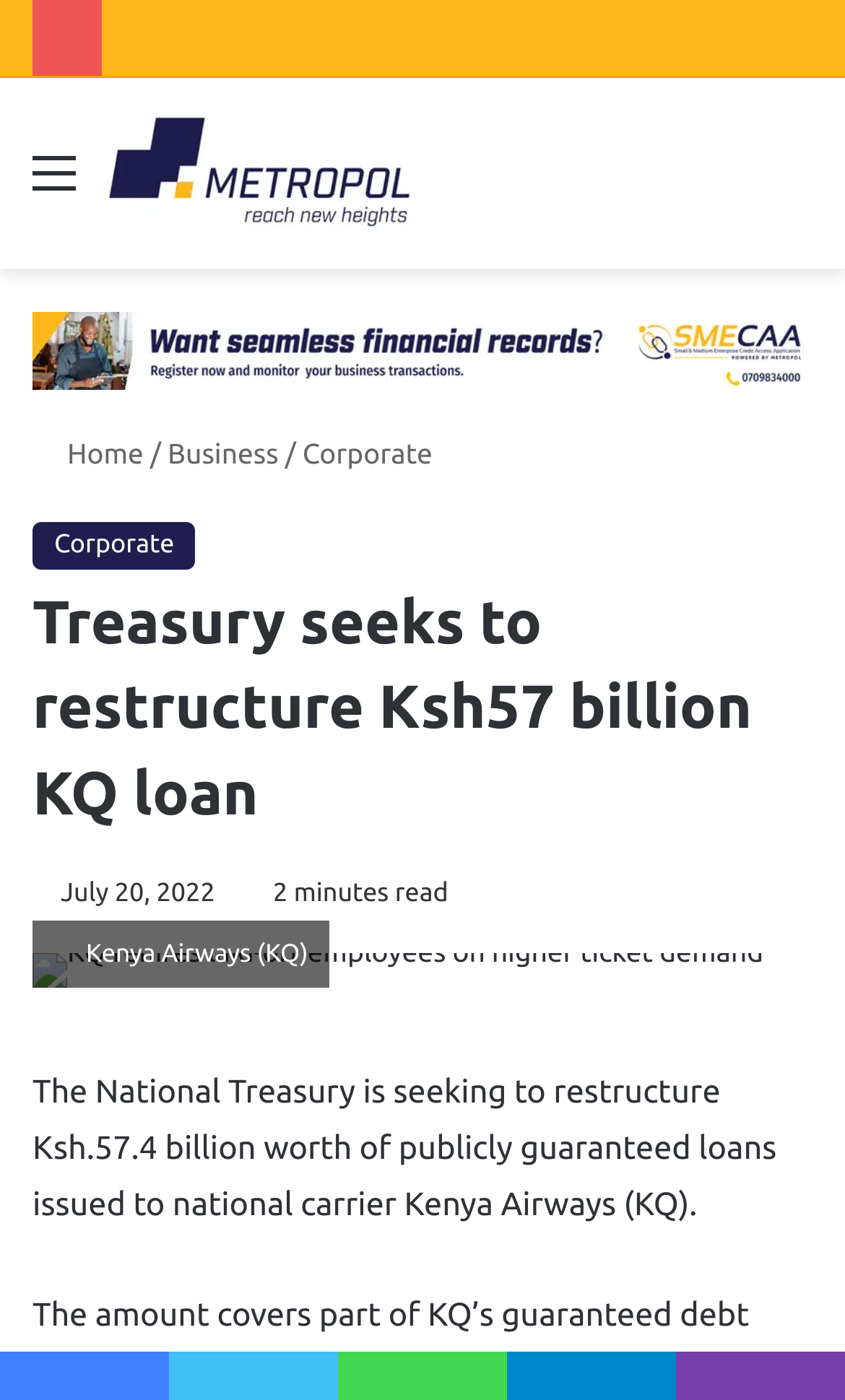What is the amount of publicly guaranteed loans?
Could you give a comprehensive explanation in response to this question?

I found the answer by reading the static text, which states 'The National Treasury is seeking to restructure Ksh.57.4 billion worth of publicly guaranteed loans issued to national carrier Kenya Airways (KQ).'.